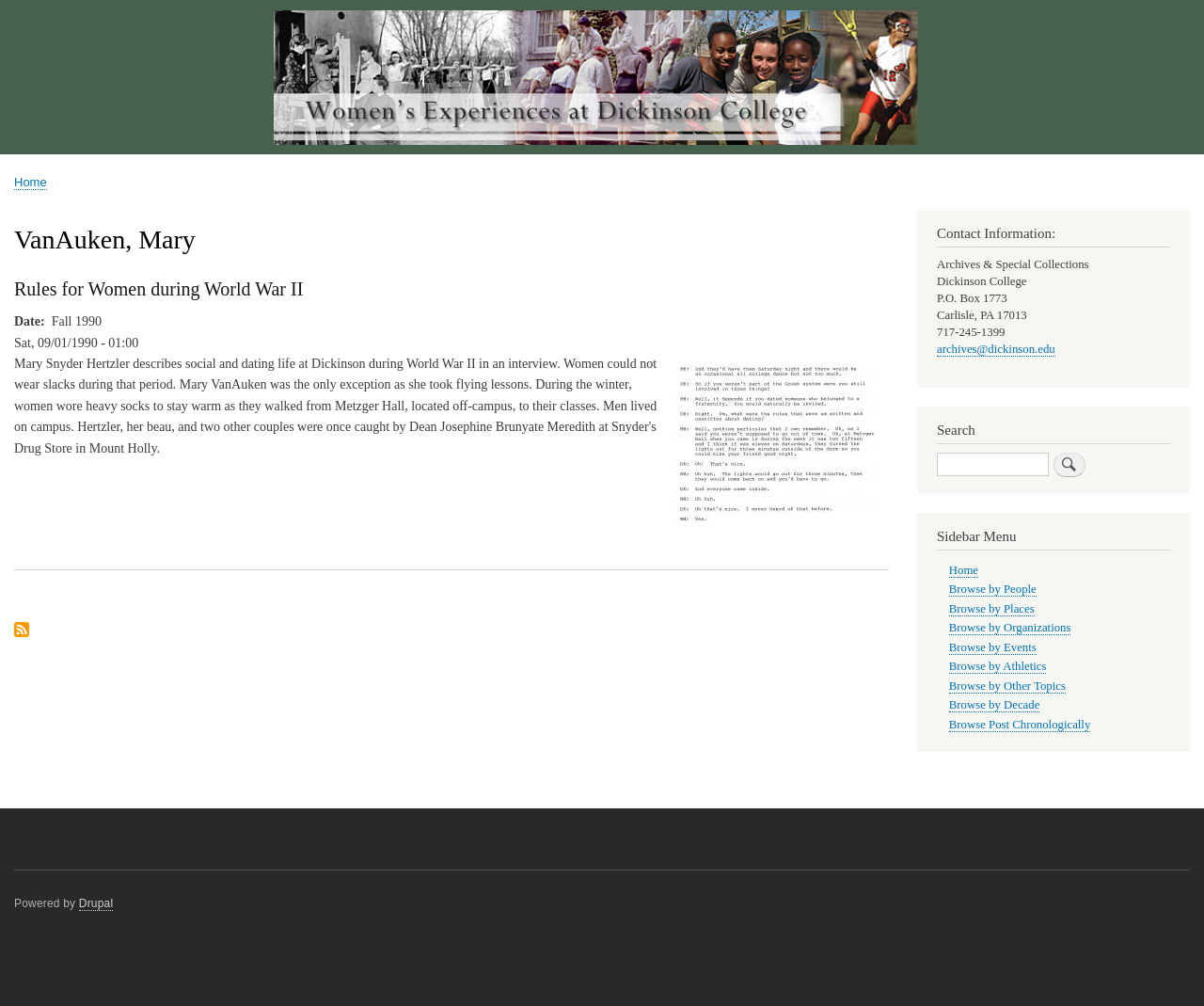Provide your answer to the question using just one word or phrase: What is the date of the article 'Rules for Women during World War II'?

Sat, 09/01/1990 - 01:00